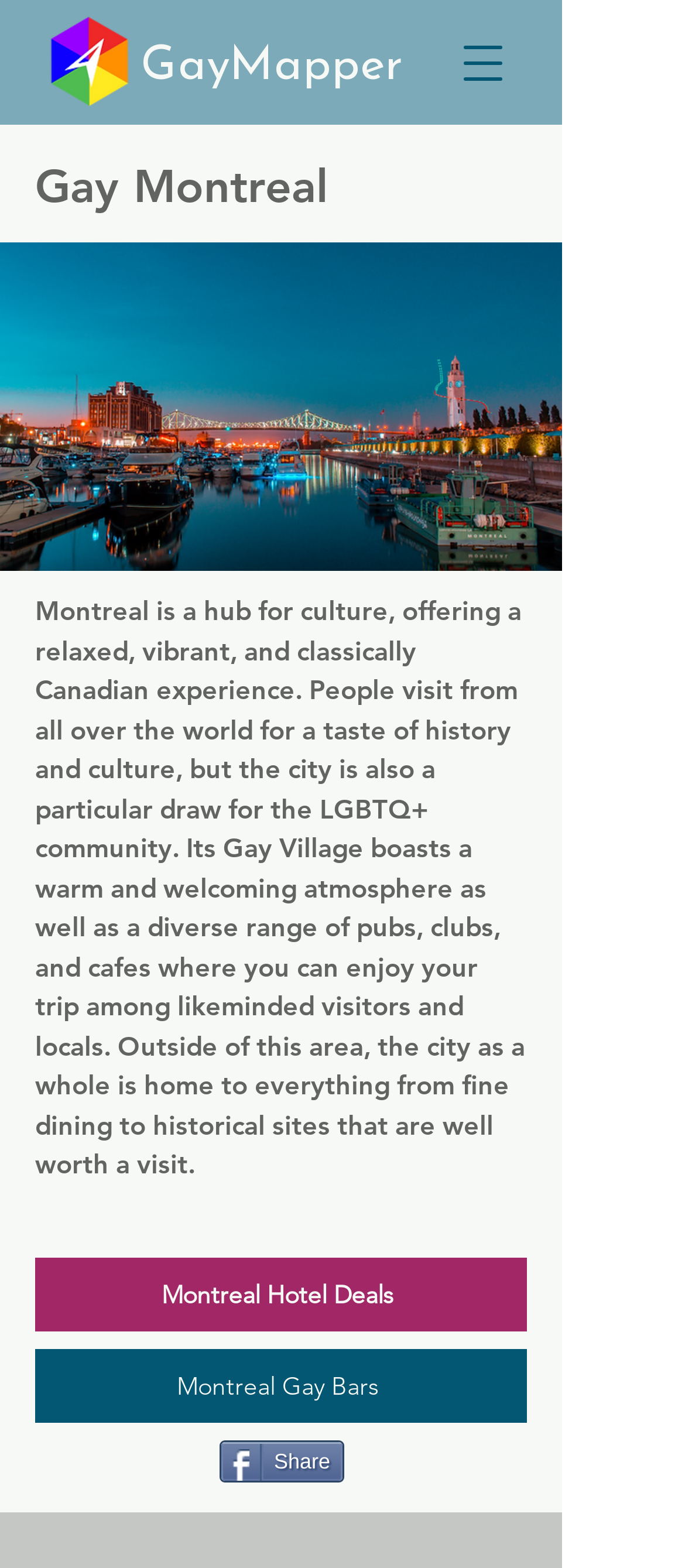What type of experience does Montreal offer?
Answer the question with as much detail as possible.

I found this information by reading the StaticText element, which describes Montreal as offering a 'relaxed, vibrant, and classically Canadian experience'.